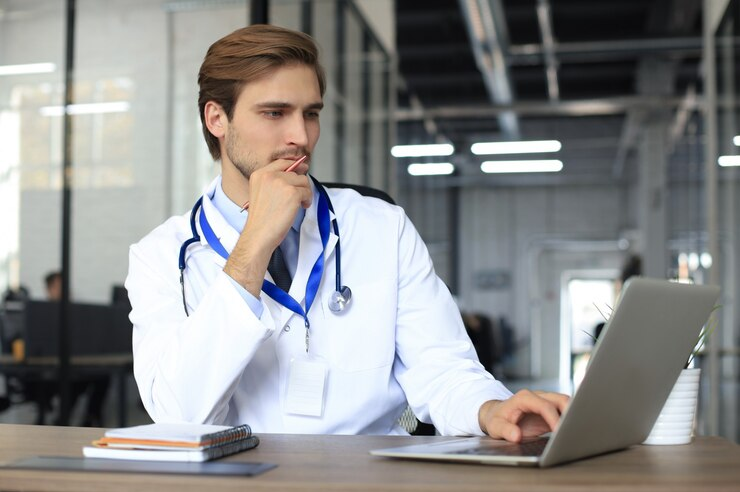What type of environment is the writer in?
Based on the screenshot, respond with a single word or phrase.

A contemporary office environment